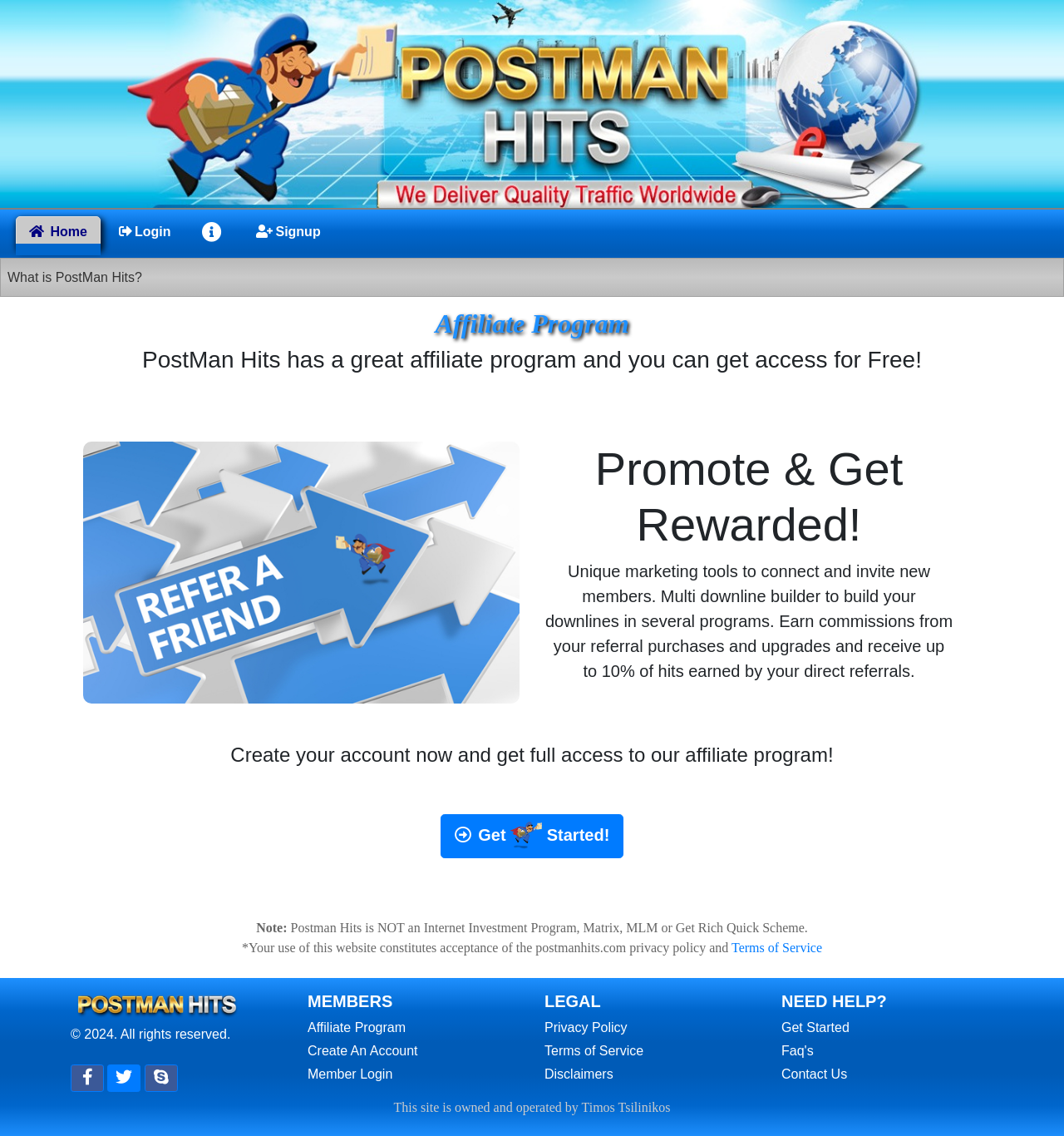Summarize the contents and layout of the webpage in detail.

The webpage is titled "PostManHits - Best Advertising Services - Website Promotion - Free Manual Traffic Exchange". At the top, there is a logo image with the text "Postman Hits" and a navigation menu with five buttons: "Home", "What is PostMan Hits?", "Login", an icon button, and "Signup". 

Below the navigation menu, there is a heading "Affiliate Program" followed by a description of the program. To the right of the description, there is an image with the text "Reffer A Friend". 

Further down, there is a heading "Promote & Get Rewarded!" with a paragraph of text describing the benefits of the program. Below this, there is a call-to-action button "Get Started!" with an icon.

The webpage also has a section with a heading "Note:" followed by a disclaimer text stating that Postman Hits is not an investment program or get-rich-quick scheme. 

At the bottom of the page, there are three columns of links. The first column has links to "MEMBERS" related pages, including "Affiliate Program", "Create An Account", and "Member Login". The second column has links to "LEGAL" pages, including "Privacy Policy", "Terms of Service", and "Disclaimers". The third column has links to "NEED HELP?" resources, including "Get Started", "Faq's", and "Contact Us". 

Finally, there is a footer section with a copyright notice and a text stating that the site is owned and operated by Timos Tsilinikos.